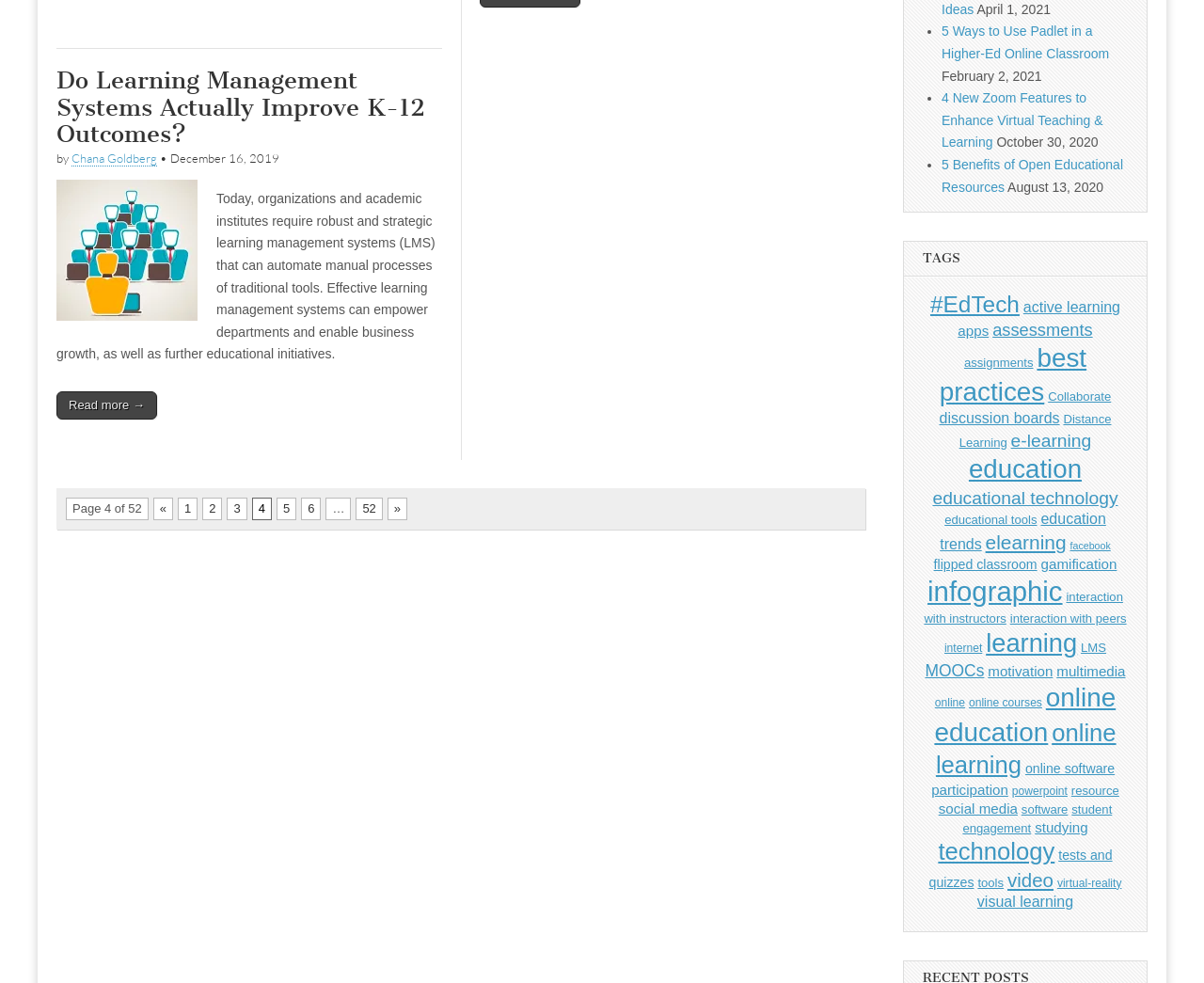Please determine the bounding box coordinates for the element with the description: "«".

[0.127, 0.506, 0.144, 0.529]